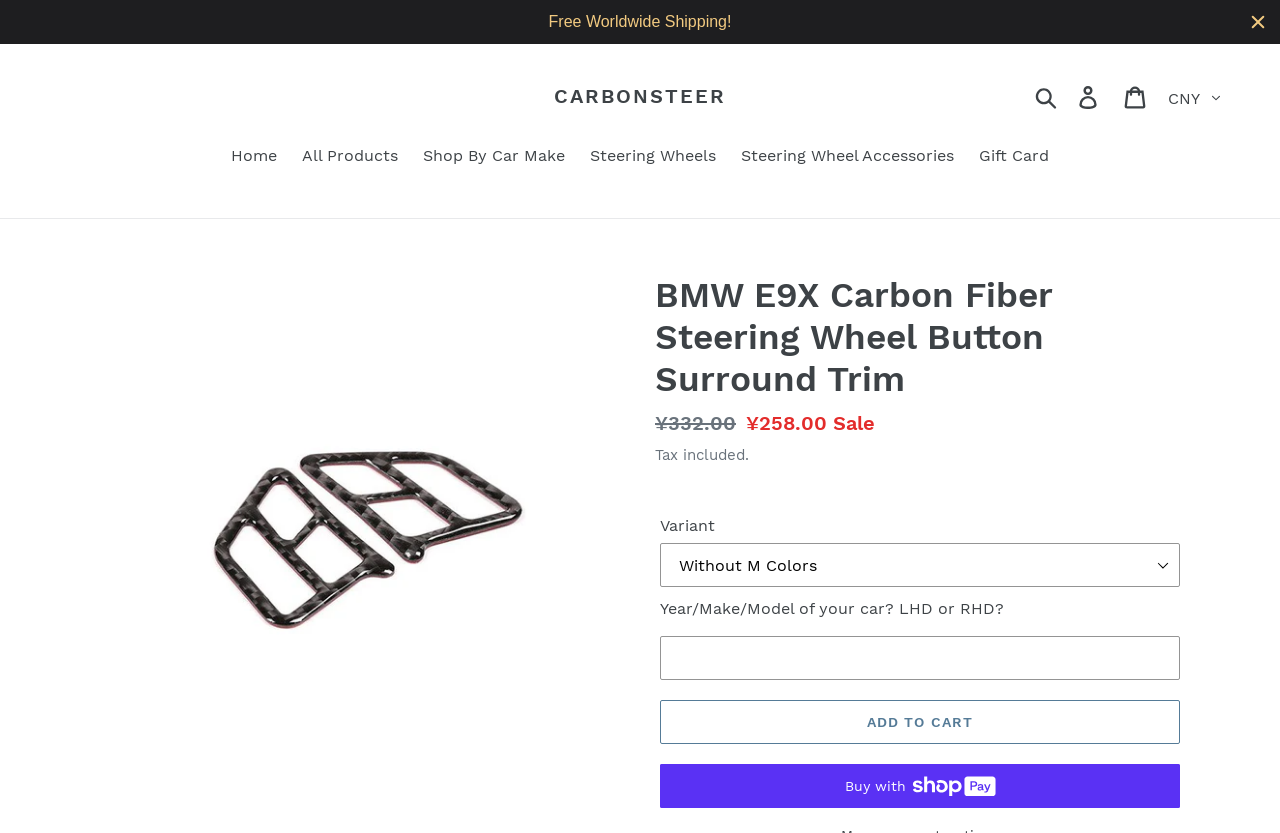Determine the bounding box for the UI element described here: "Buy now with ShopPayBuy with".

[0.516, 0.918, 0.922, 0.97]